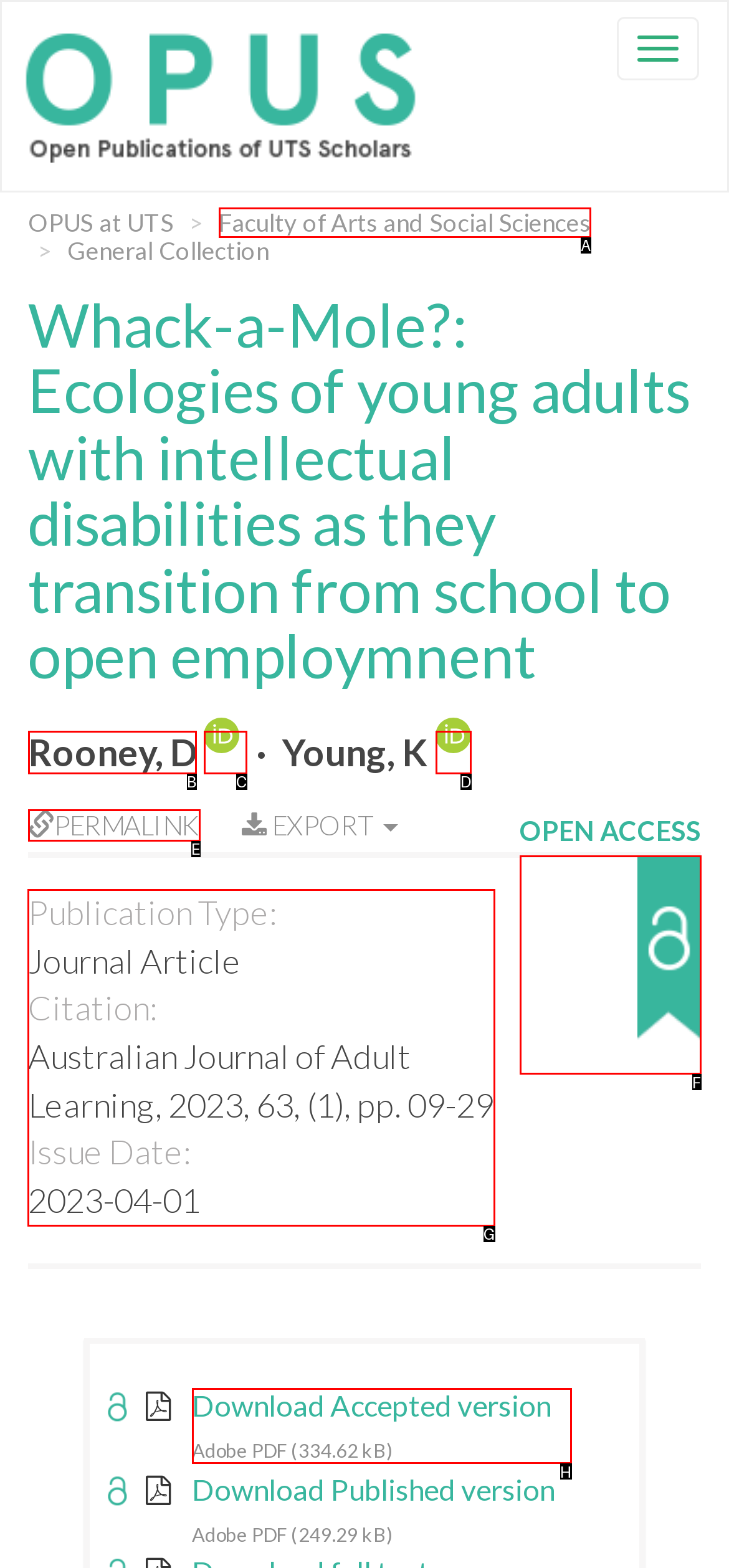Please indicate which option's letter corresponds to the task: View the publication details by examining the highlighted elements in the screenshot.

G